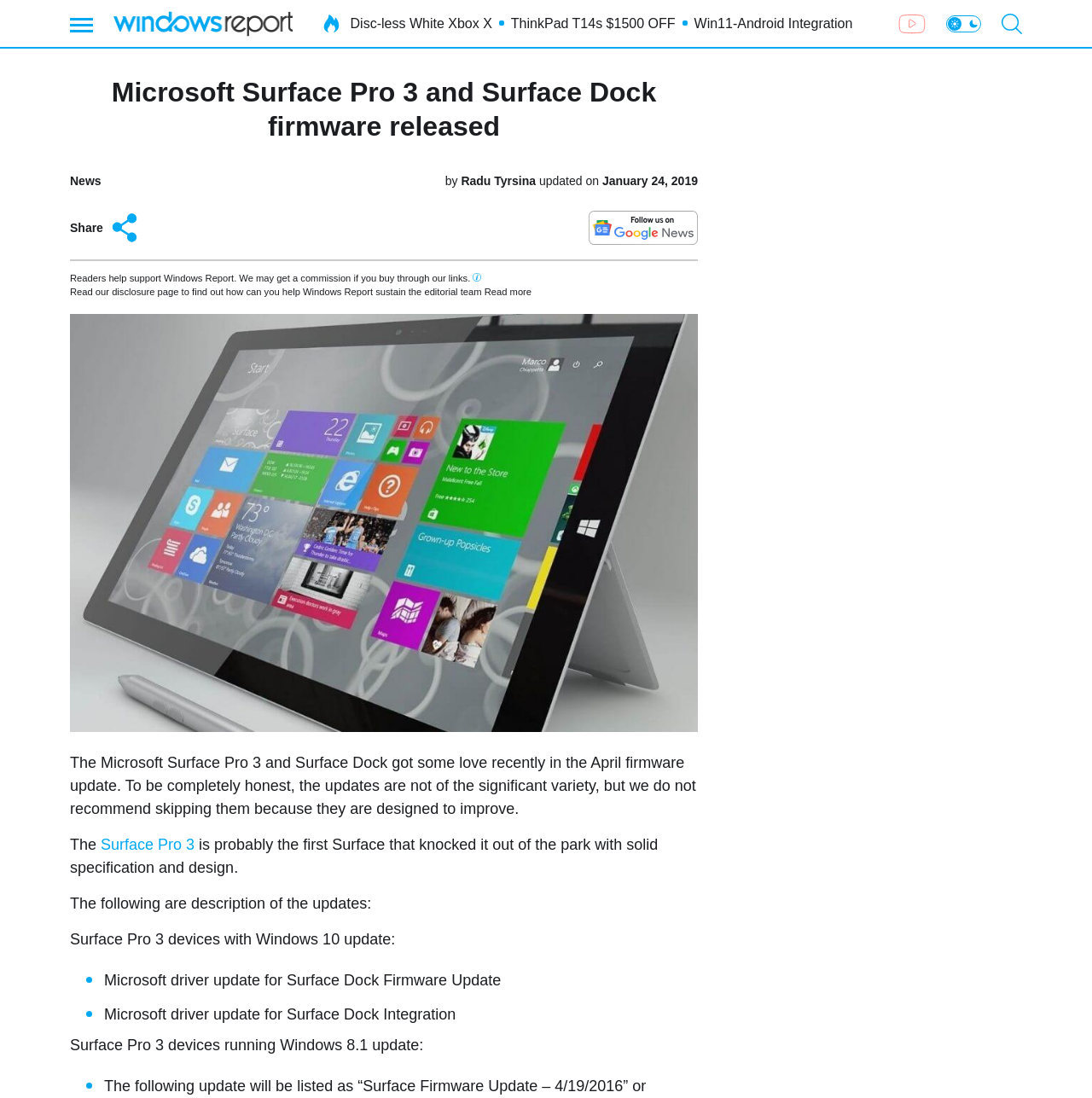Return the bounding box coordinates of the UI element that corresponds to this description: "aria-label="Go to YouTube channel"". The coordinates must be given as four float numbers in the range of 0 and 1, [left, top, right, bottom].

[0.823, 0.012, 0.848, 0.031]